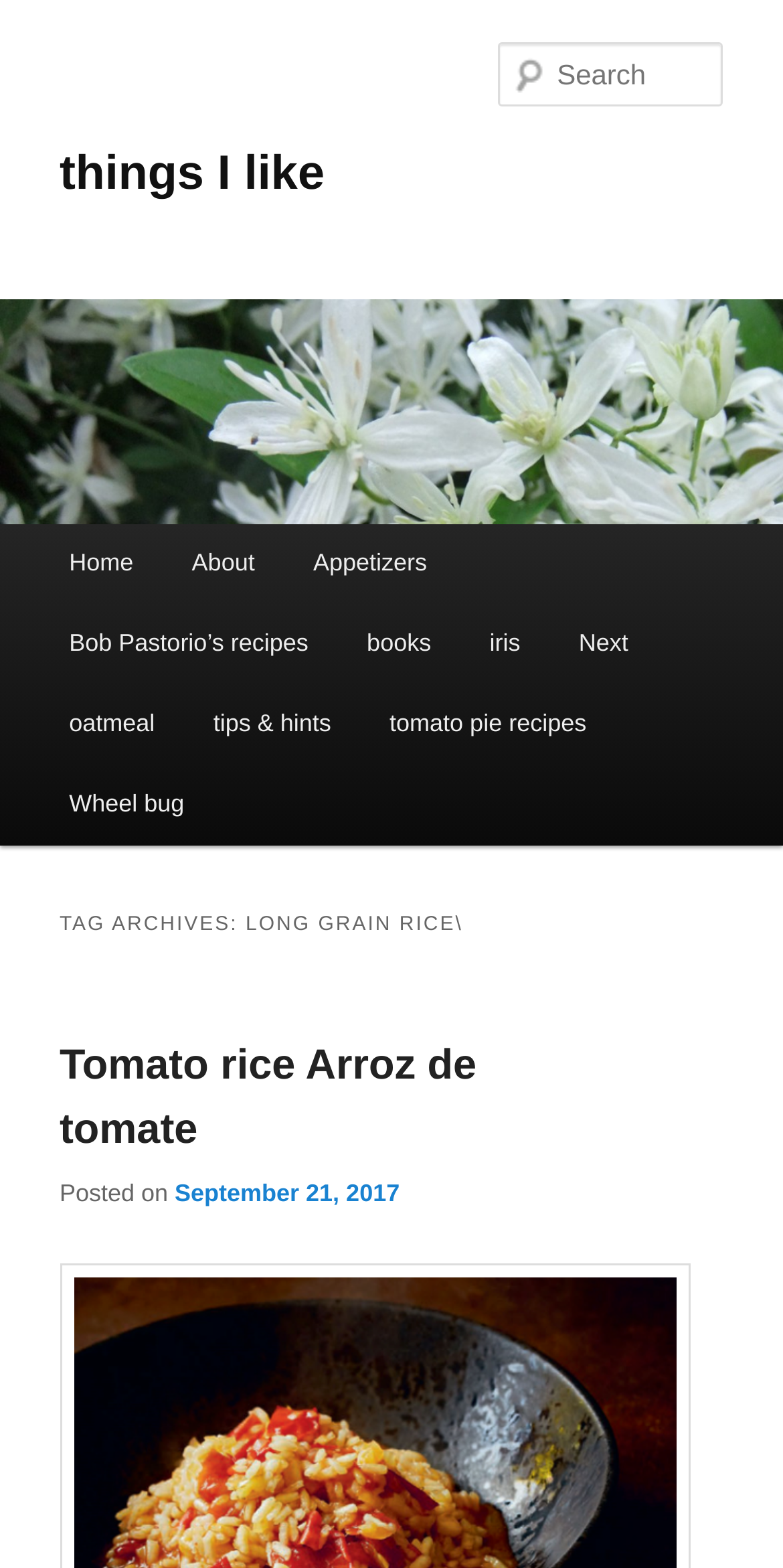Analyze the image and deliver a detailed answer to the question: What is the category of the recipe?

I found the answer by looking at the heading 'TAG ARCHIVES: LONG GRAIN RICE' which suggests that the recipe is categorized under long grain rice.